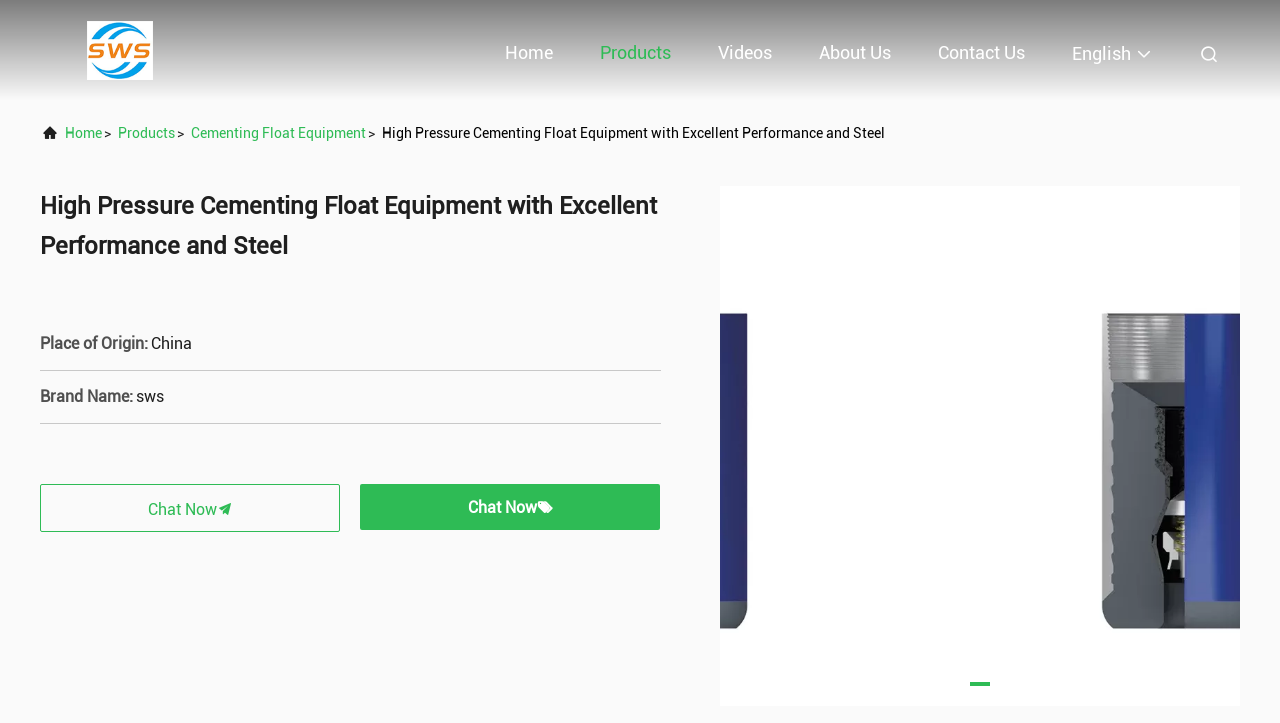Please determine the bounding box coordinates for the UI element described as: "Chat Now".

[0.031, 0.669, 0.266, 0.736]